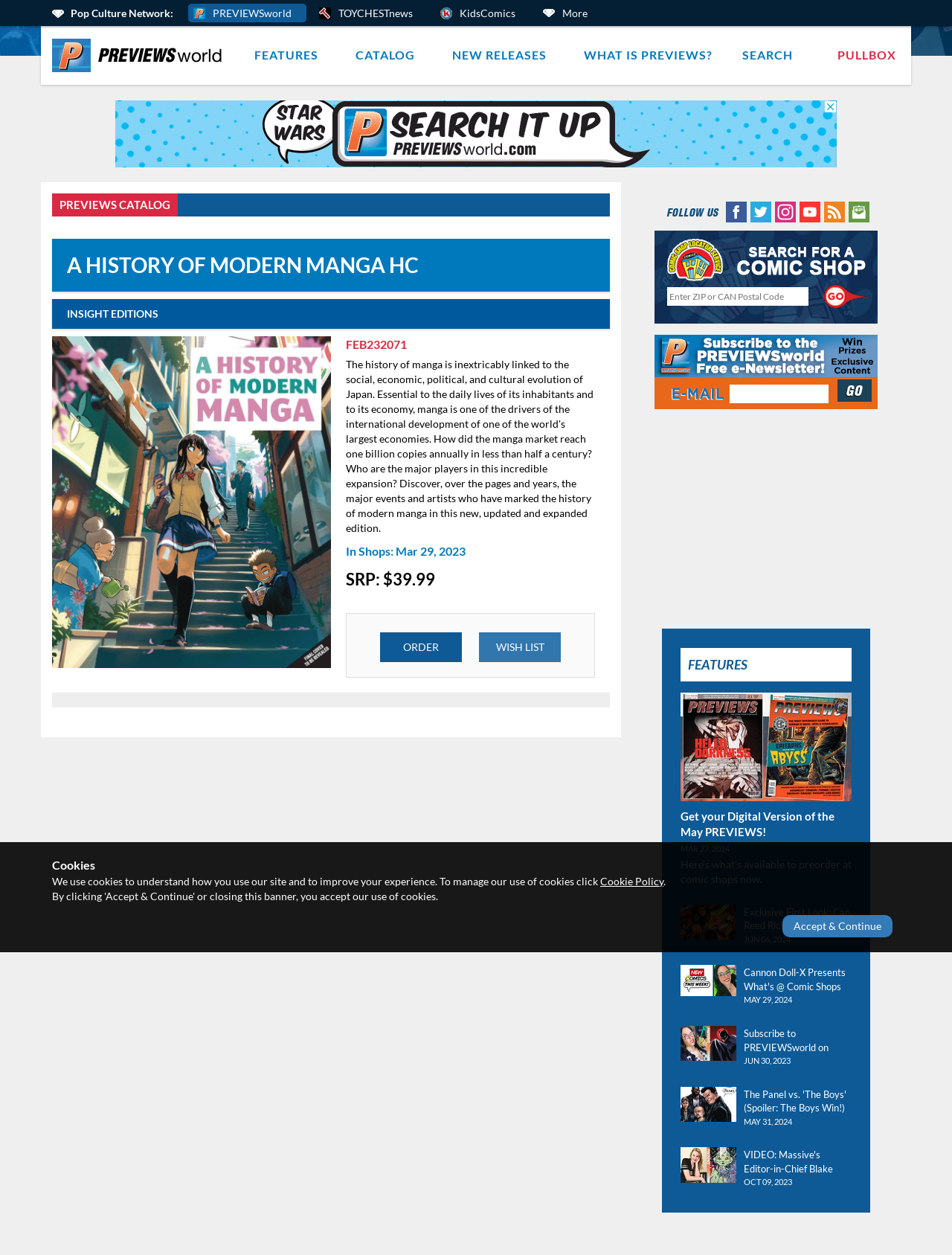Please find the bounding box coordinates of the clickable region needed to complete the following instruction: "Click on the PREVIEWSworld link". The bounding box coordinates must consist of four float numbers between 0 and 1, i.e., [left, top, right, bottom].

[0.198, 0.003, 0.322, 0.018]